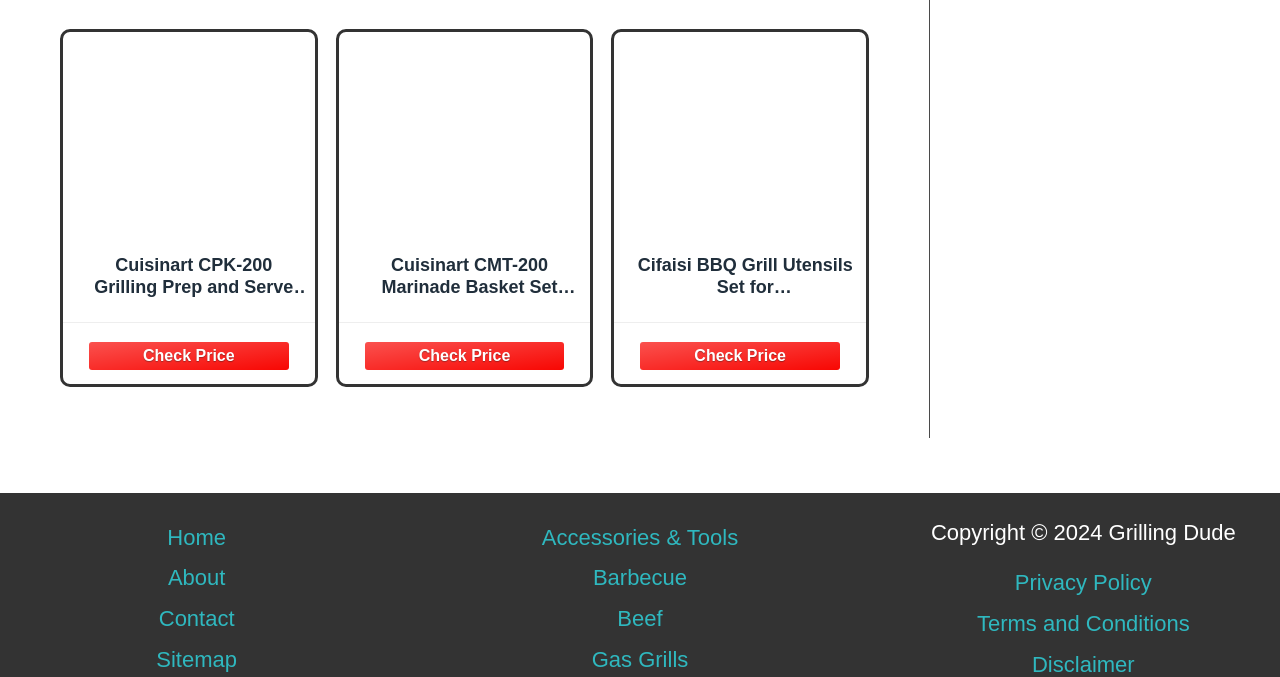What is the brand of the first grilling product?
Could you answer the question in a detailed manner, providing as much information as possible?

The first list item on the webpage has a link with the text 'Cuisinart CPK-200 Grilling Prep and Serve Trays, Black and Red', which indicates that the brand of the first grilling product is Cuisinart.